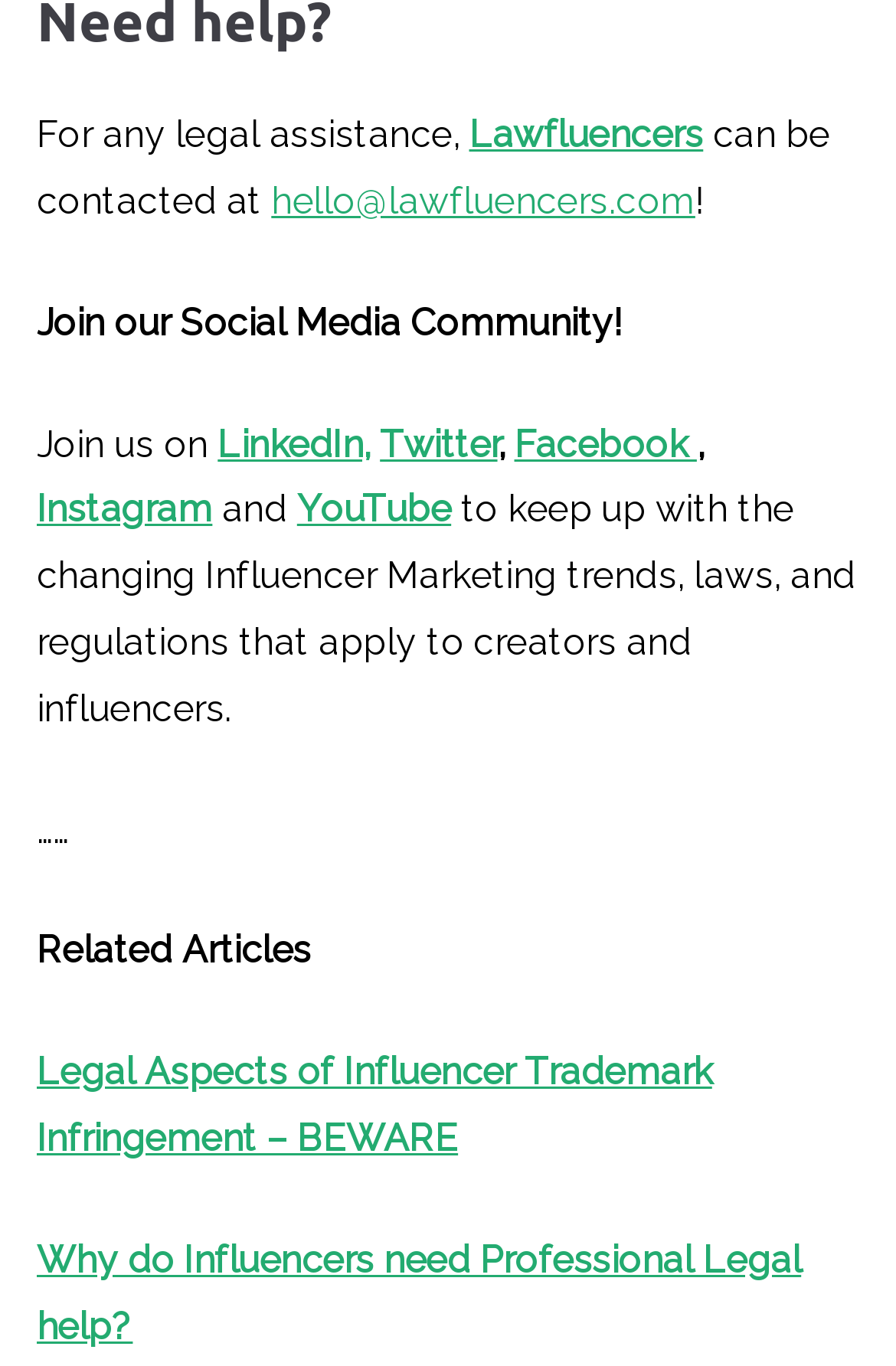Select the bounding box coordinates of the element I need to click to carry out the following instruction: "Join Lawfluencers on LinkedIn".

[0.243, 0.309, 0.413, 0.341]